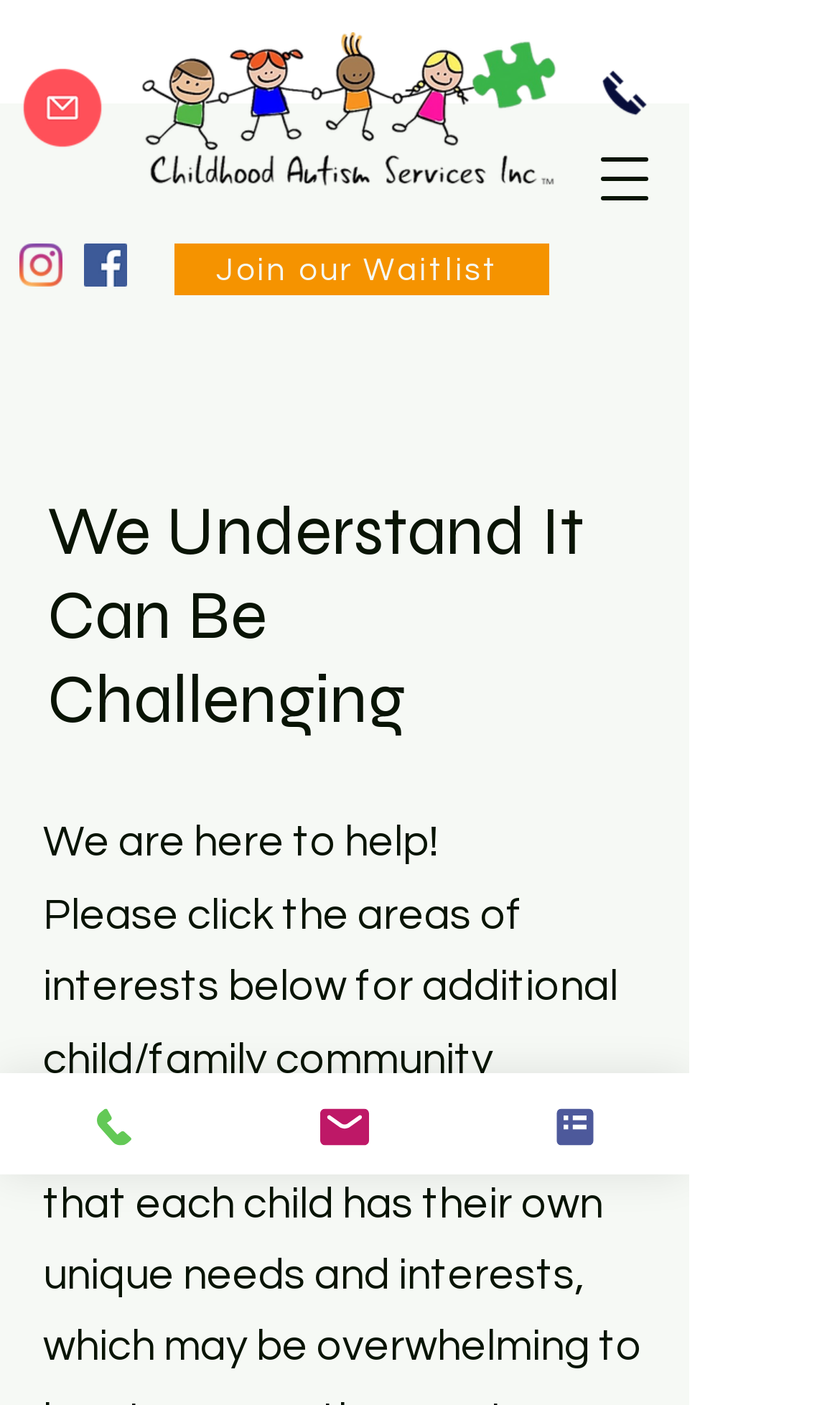Please determine the bounding box coordinates for the element with the description: "Phone".

[0.0, 0.764, 0.274, 0.836]